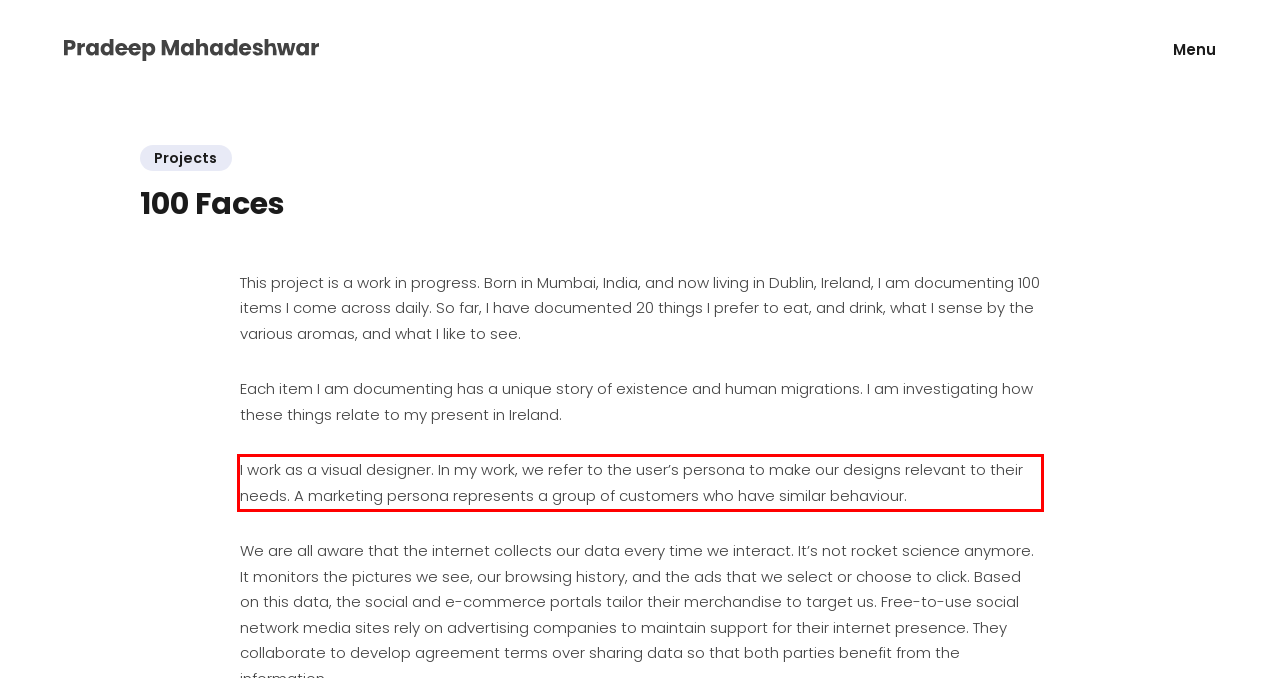Using the webpage screenshot, recognize and capture the text within the red bounding box.

I work as a visual designer. In my work, we refer to the user’s persona to make our designs relevant to their needs. A marketing persona represents a group of customers who have similar behaviour.